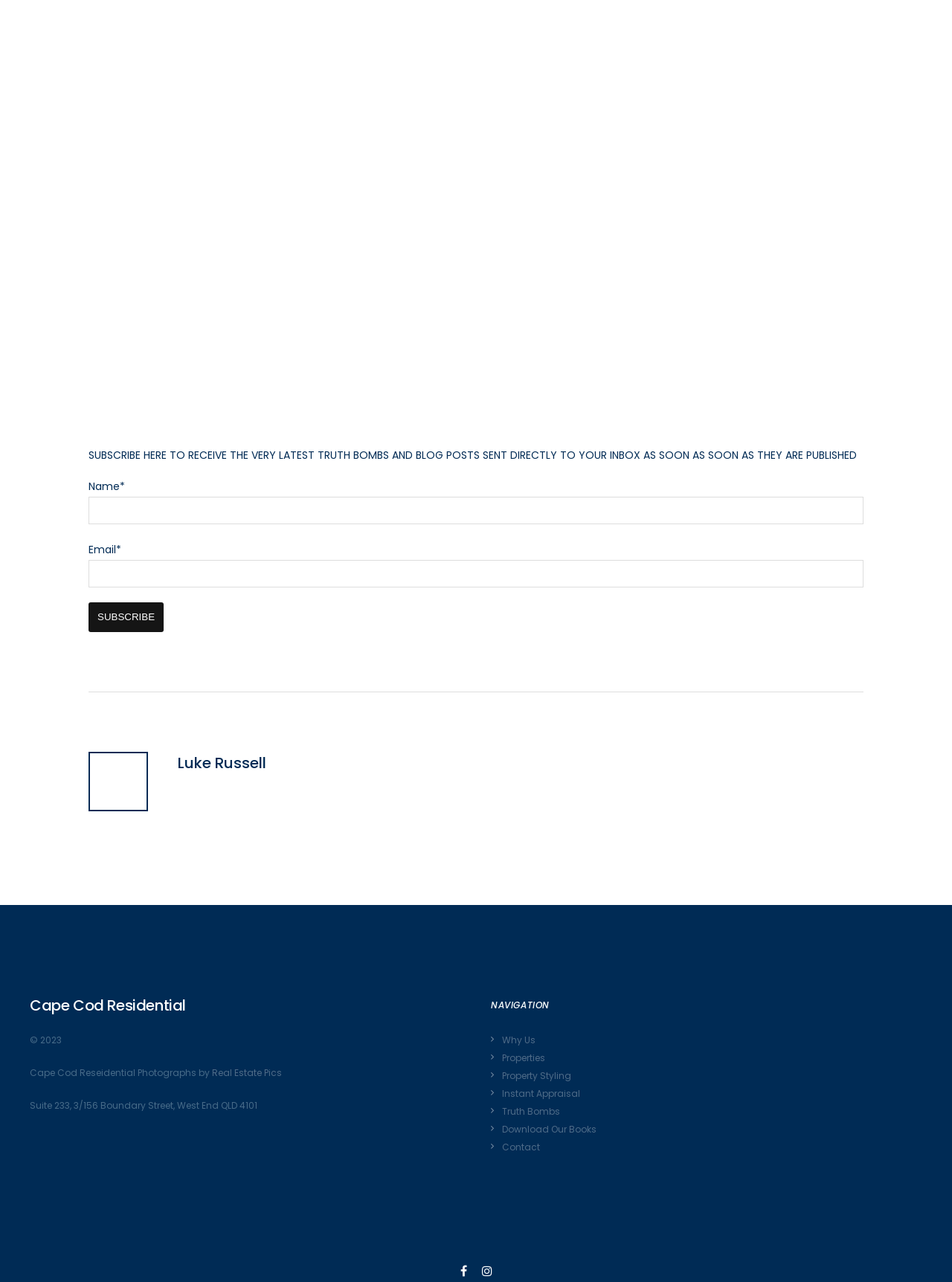Find the bounding box coordinates for the element described here: "Properties".

[0.527, 0.82, 0.573, 0.83]